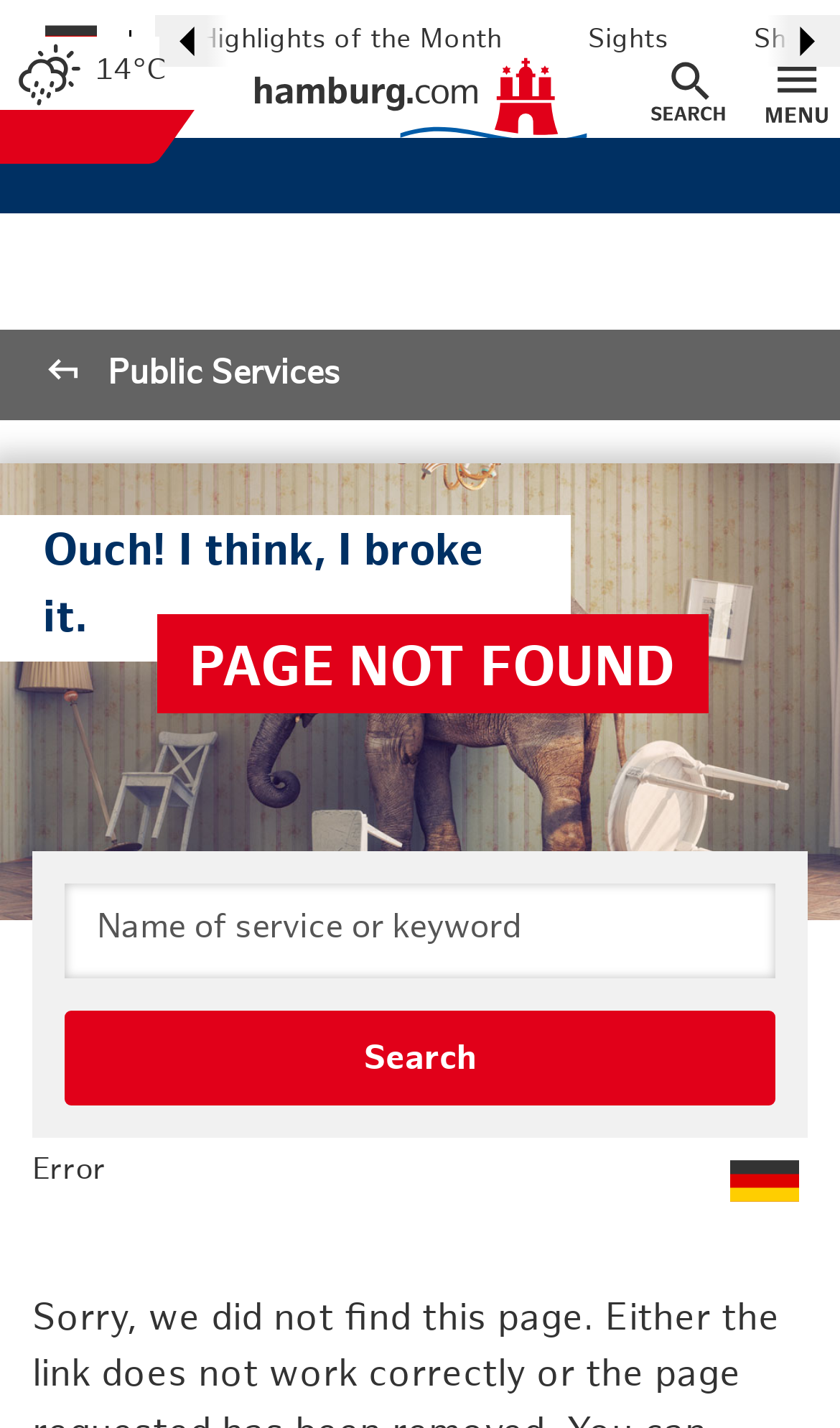Review the image closely and give a comprehensive answer to the question: What is the search box placeholder?

The search box placeholder is 'Leistung oder Einrichtung eingeben' because there is a search box element with this text, which suggests that it is the placeholder text for the search box.